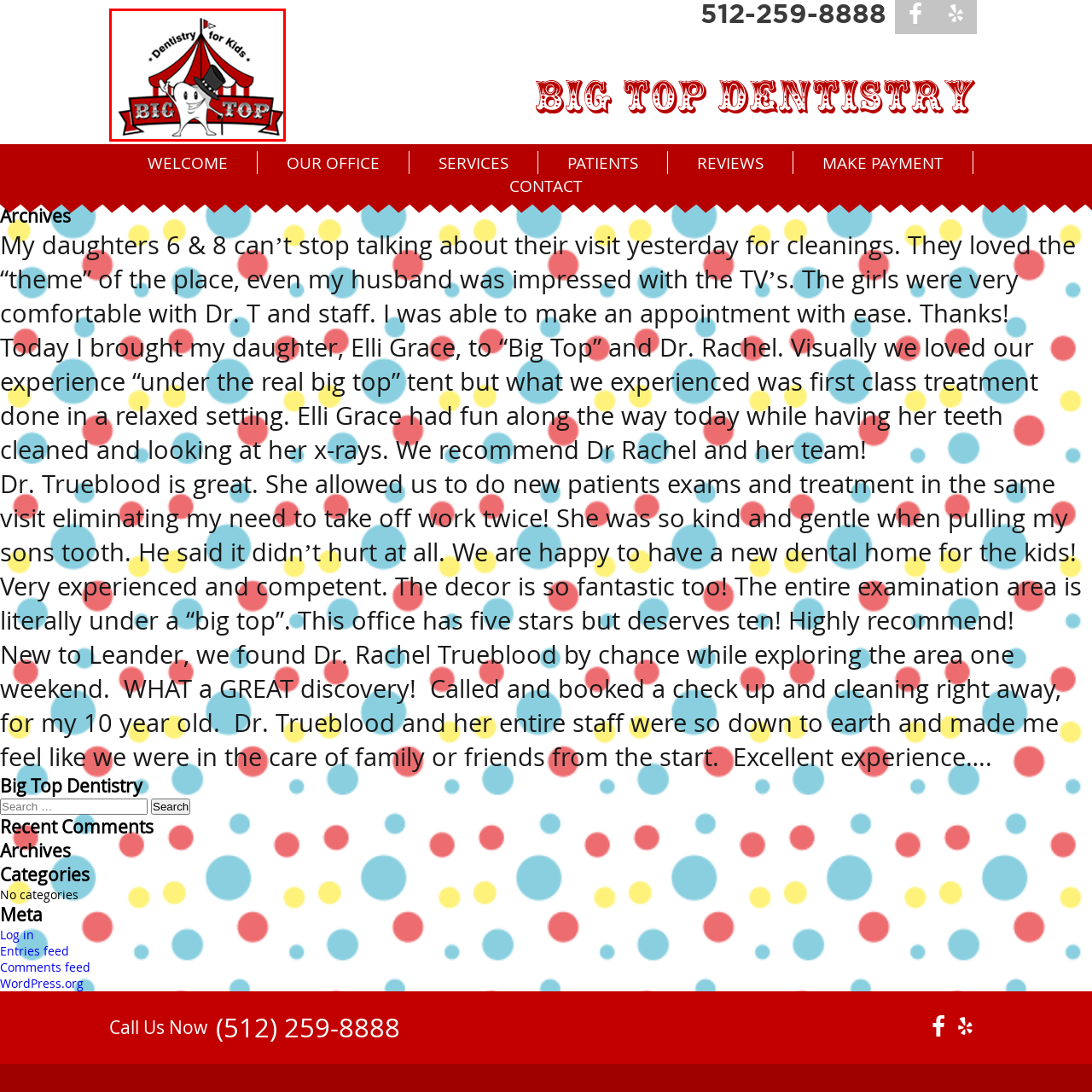What is the character holding?
Focus on the red-bounded area of the image and reply with one word or a short phrase.

A cane